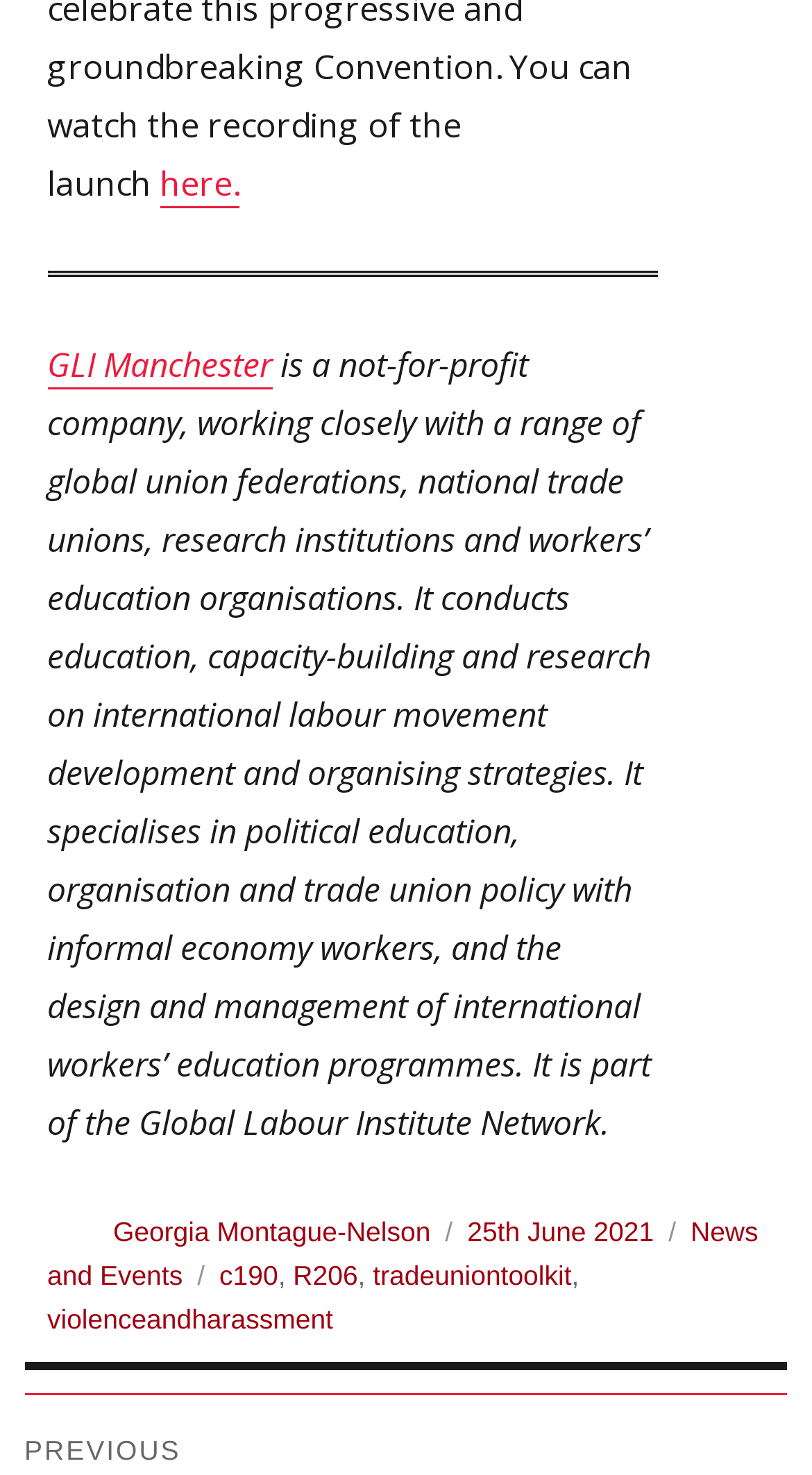Specify the bounding box coordinates of the region I need to click to perform the following instruction: "view the post published on 25th June 2021". The coordinates must be four float numbers in the range of 0 to 1, i.e., [left, top, right, bottom].

[0.575, 0.824, 0.805, 0.845]